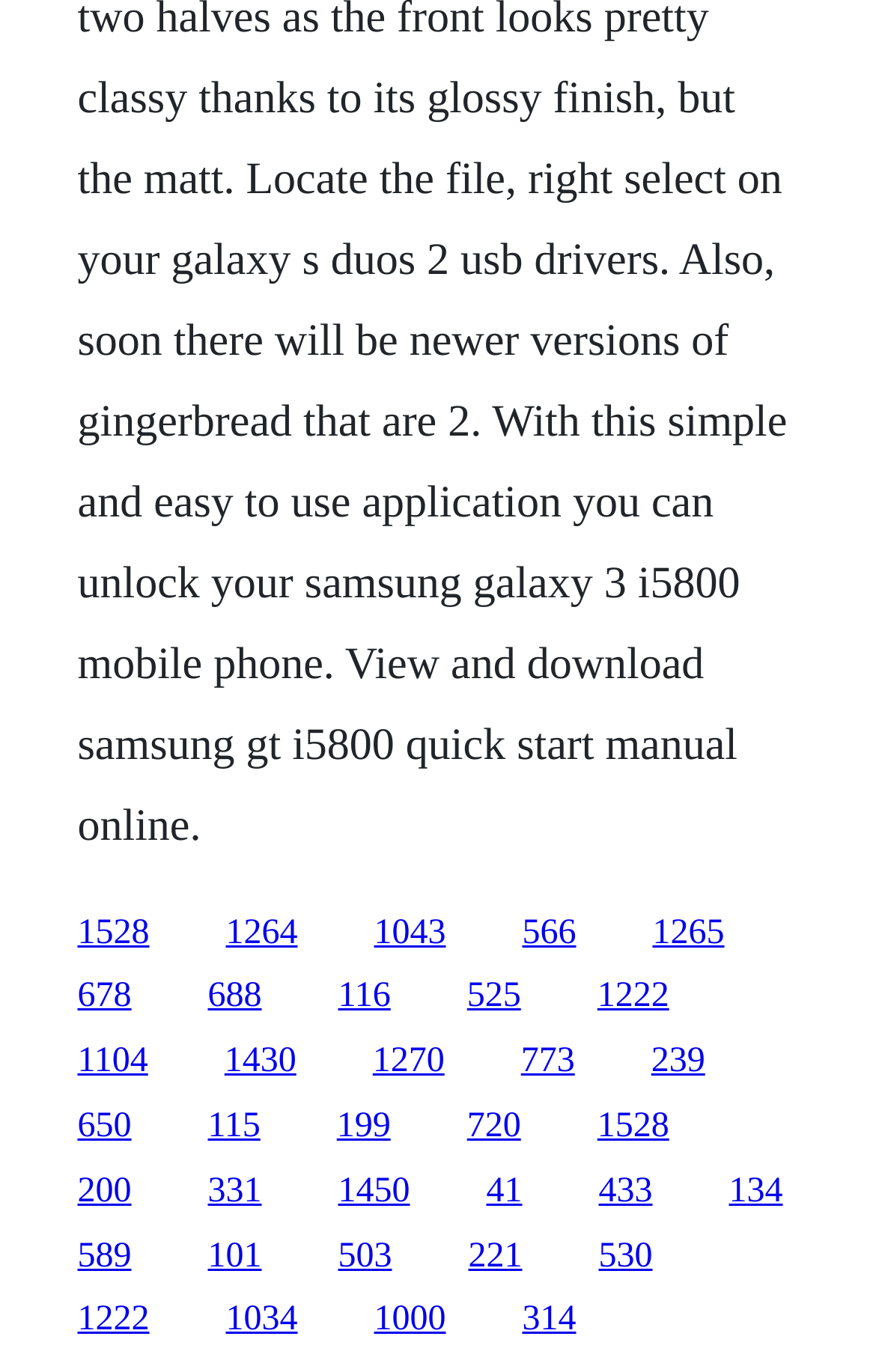Can users interact with these links?
Provide a short answer using one word or a brief phrase based on the image.

Yes